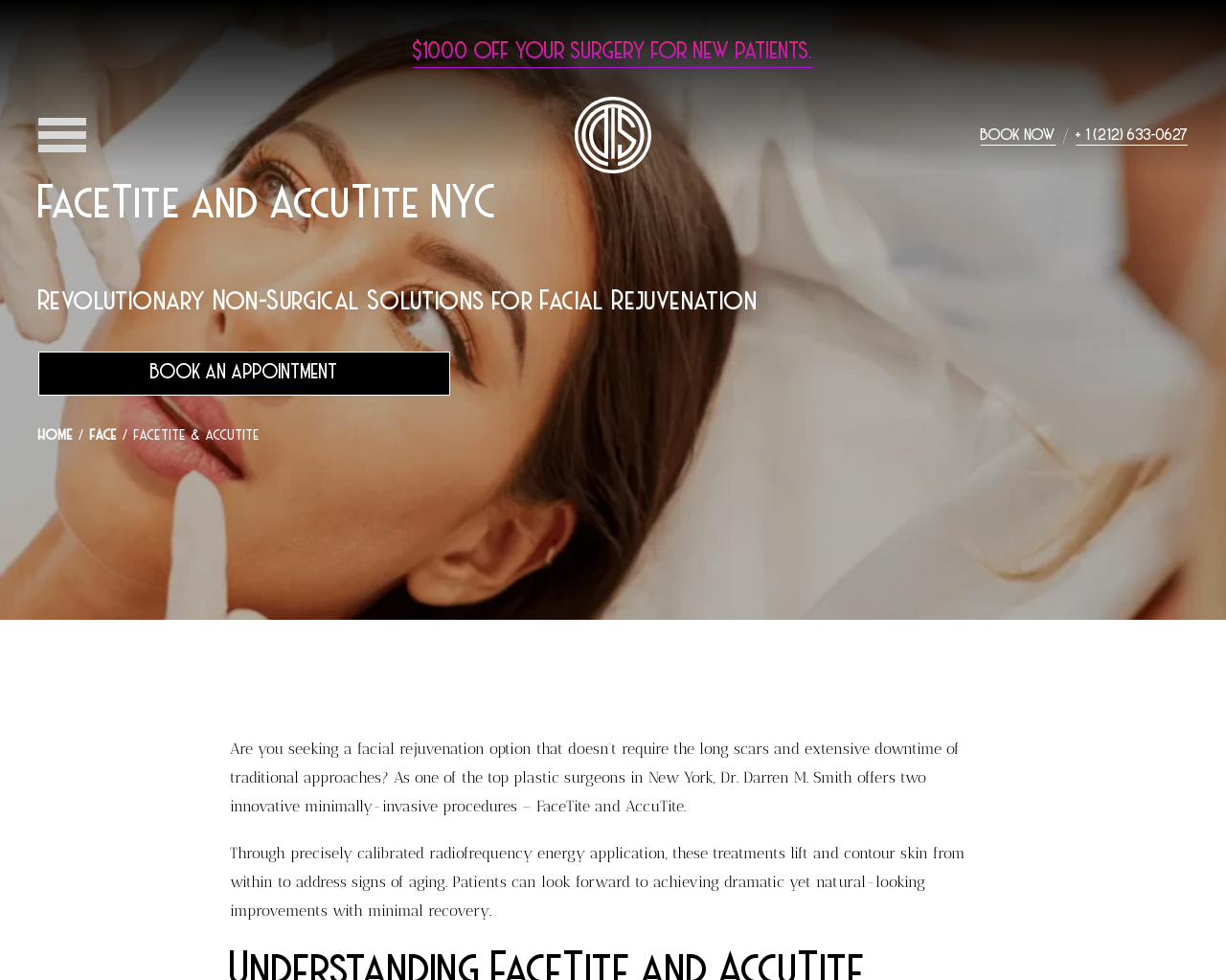Please provide a brief answer to the question using only one word or phrase: 
What is the purpose of FaceTite and AccuTite?

Facial rejuvenation